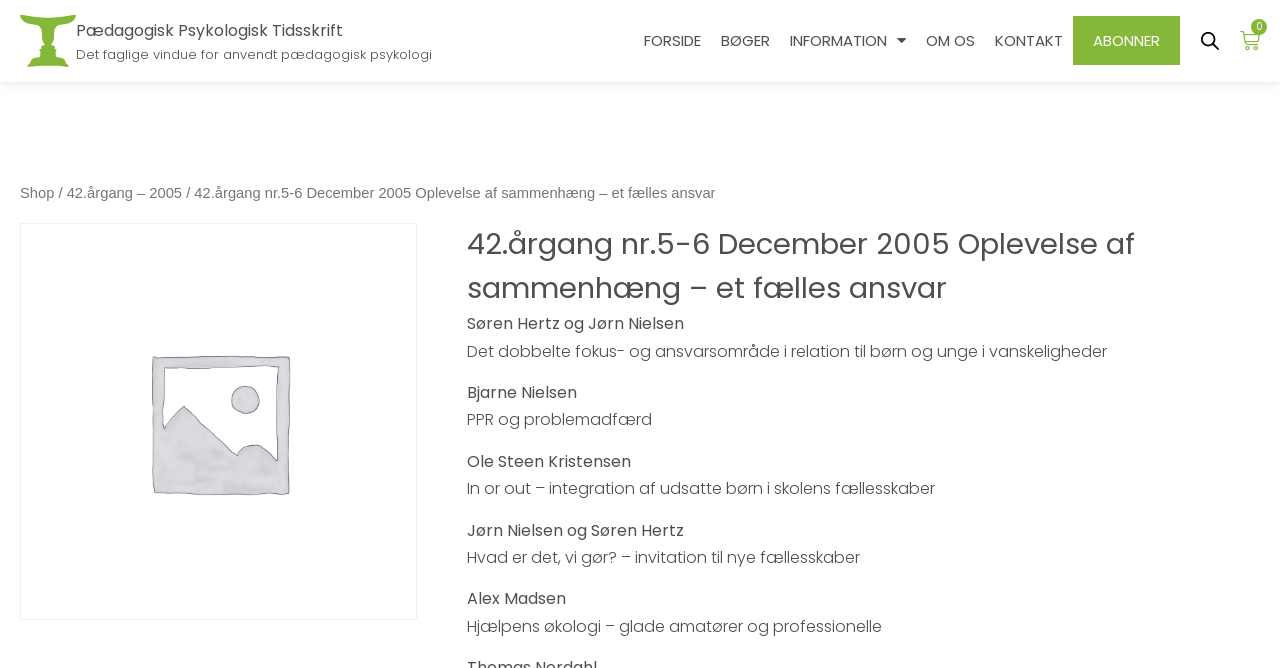Based on the element description: "Bøger", identify the UI element and provide its bounding box coordinates. Use four float numbers between 0 and 1, [left, top, right, bottom].

[0.563, 0.024, 0.602, 0.098]